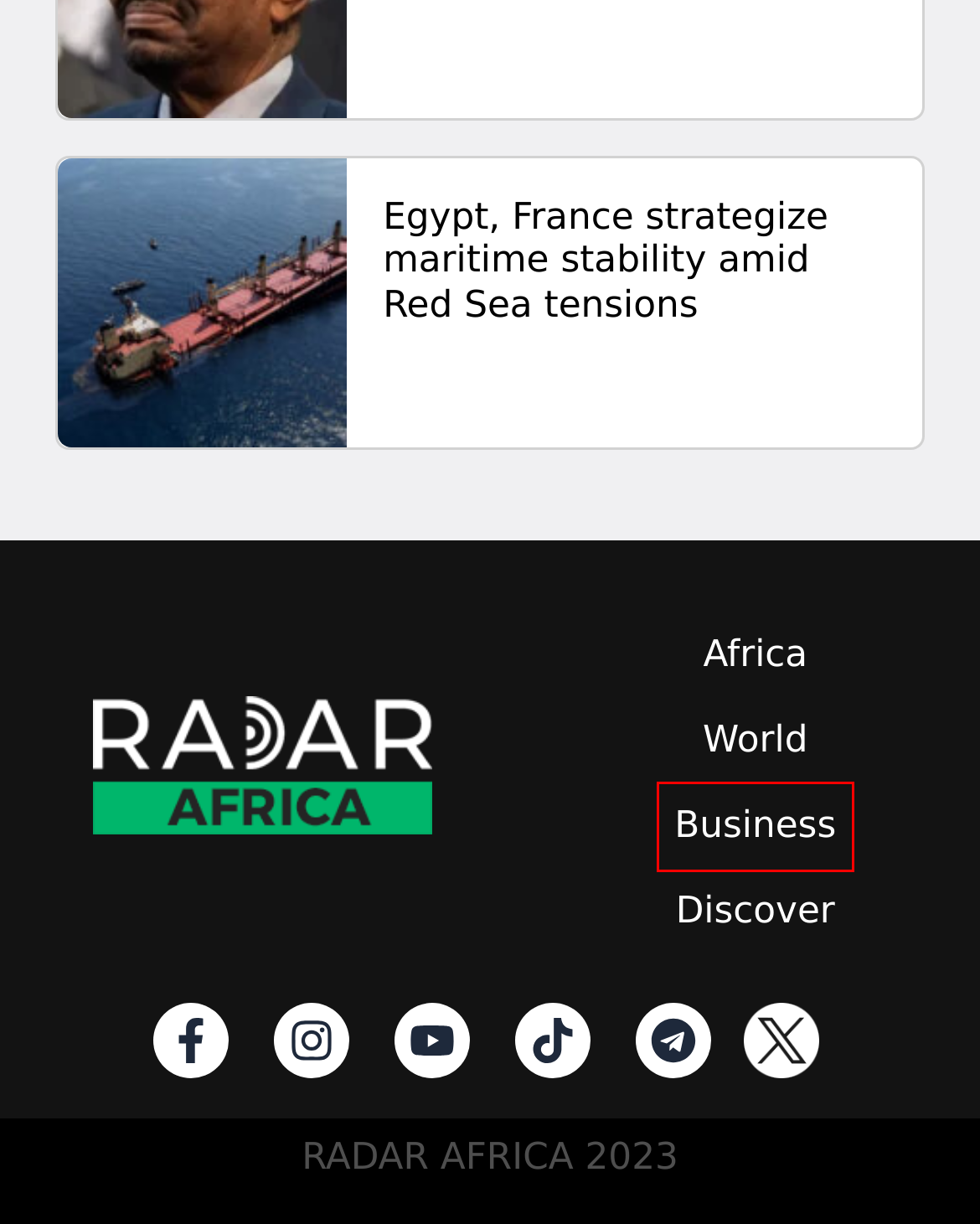You are provided a screenshot of a webpage featuring a red bounding box around a UI element. Choose the webpage description that most accurately represents the new webpage after clicking the element within the red bounding box. Here are the candidates:
A. Business - Radar Africa
B. Radar Africa - Africa Breaking News
C. World - Radar Africa
D. Africa - Radar Africa
E. TikTok campaign uses AI to impersonate Sudan's ex-president - Radar Africa
F. Discover - Radar Africa
G. Somalia accuses Ethiopian security of hindering AU summit access - Radar Africa
H. Egypt, France strategize maritime stability amid Red Sea tensions

A